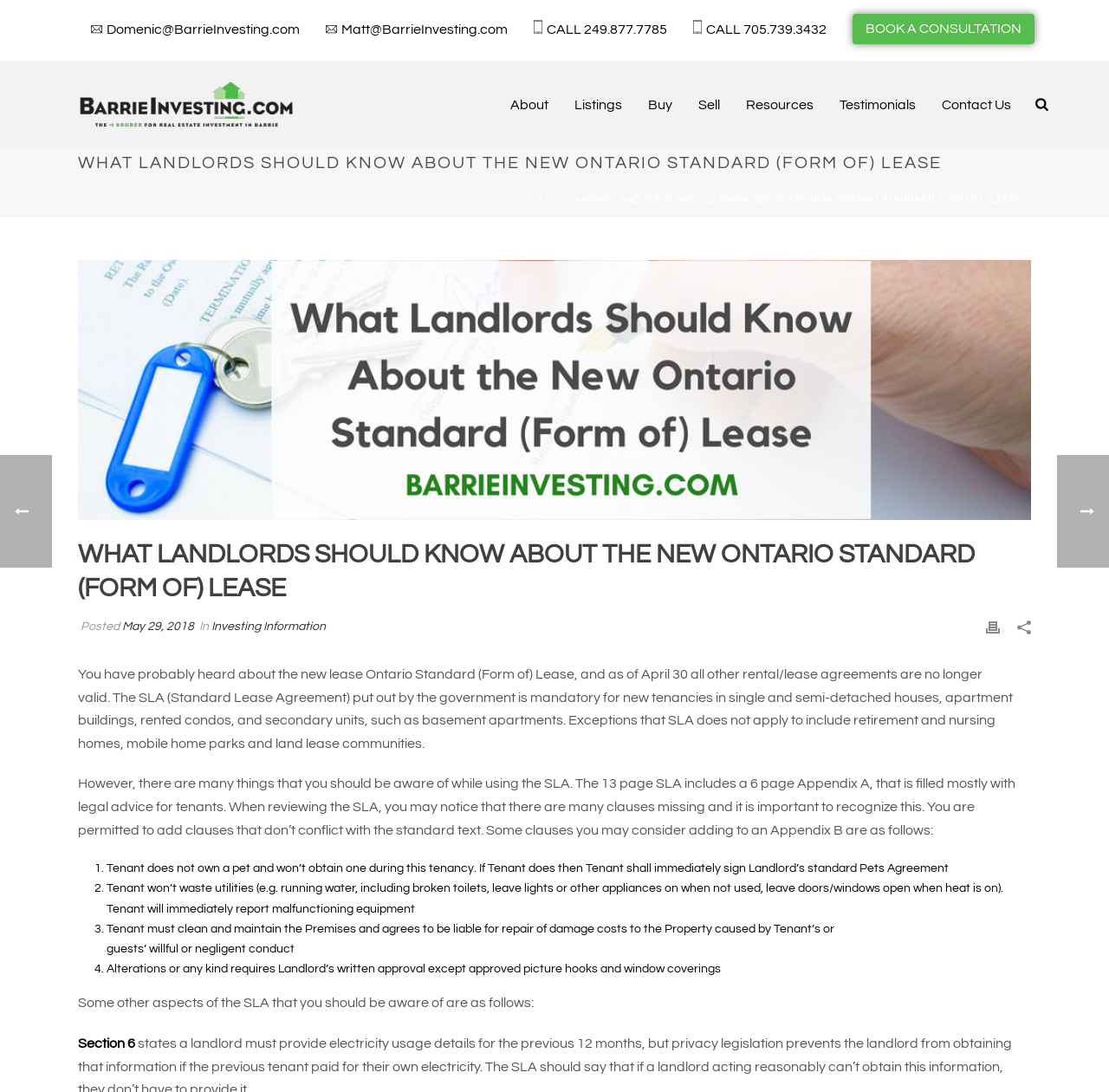Provide your answer in one word or a succinct phrase for the question: 
What is the effective date of the new lease agreement?

April 30